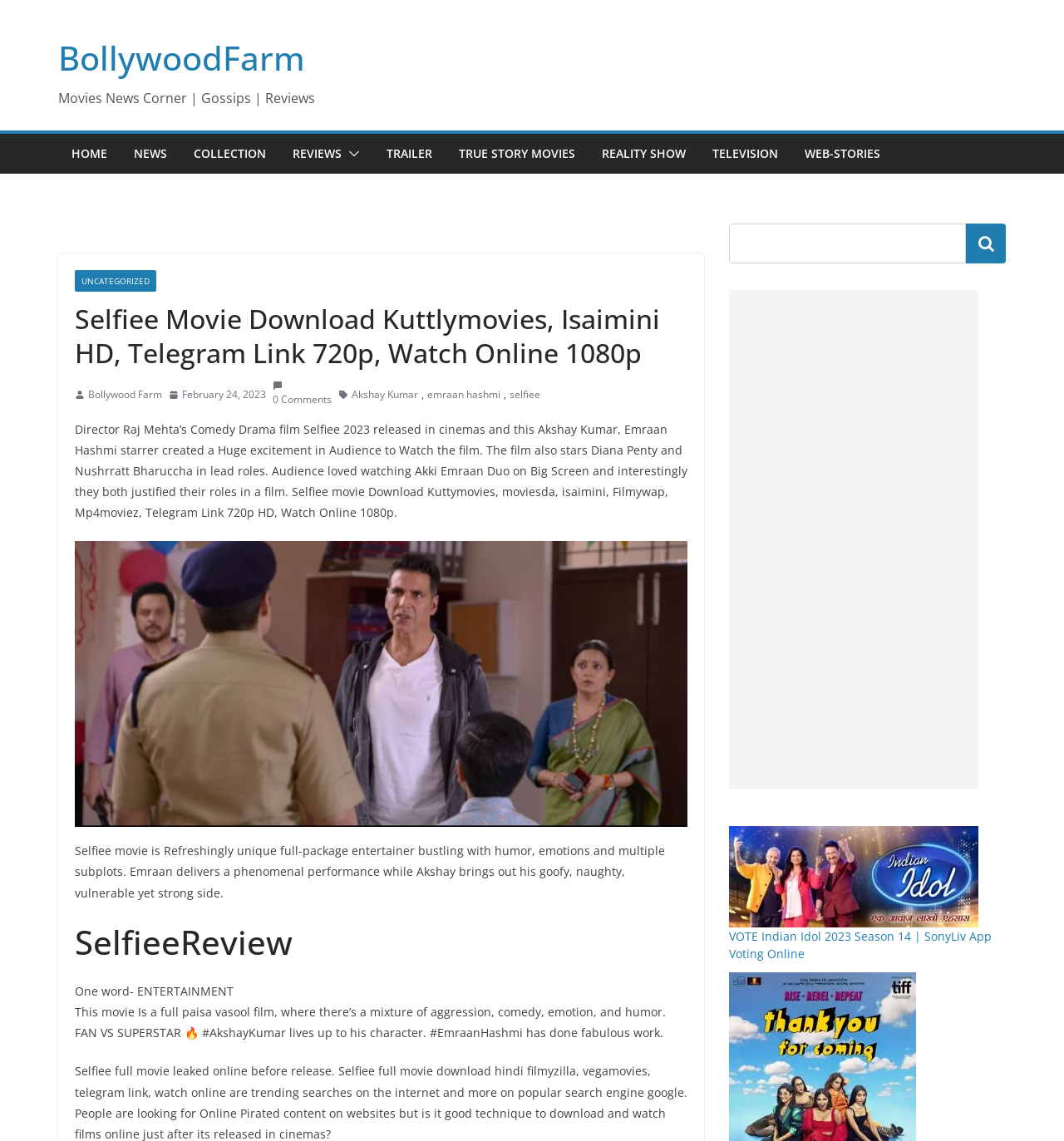What is the rating of the movie Selfiee according to the reviewer?
Based on the image, give a one-word or short phrase answer.

ENTERTAINMENT